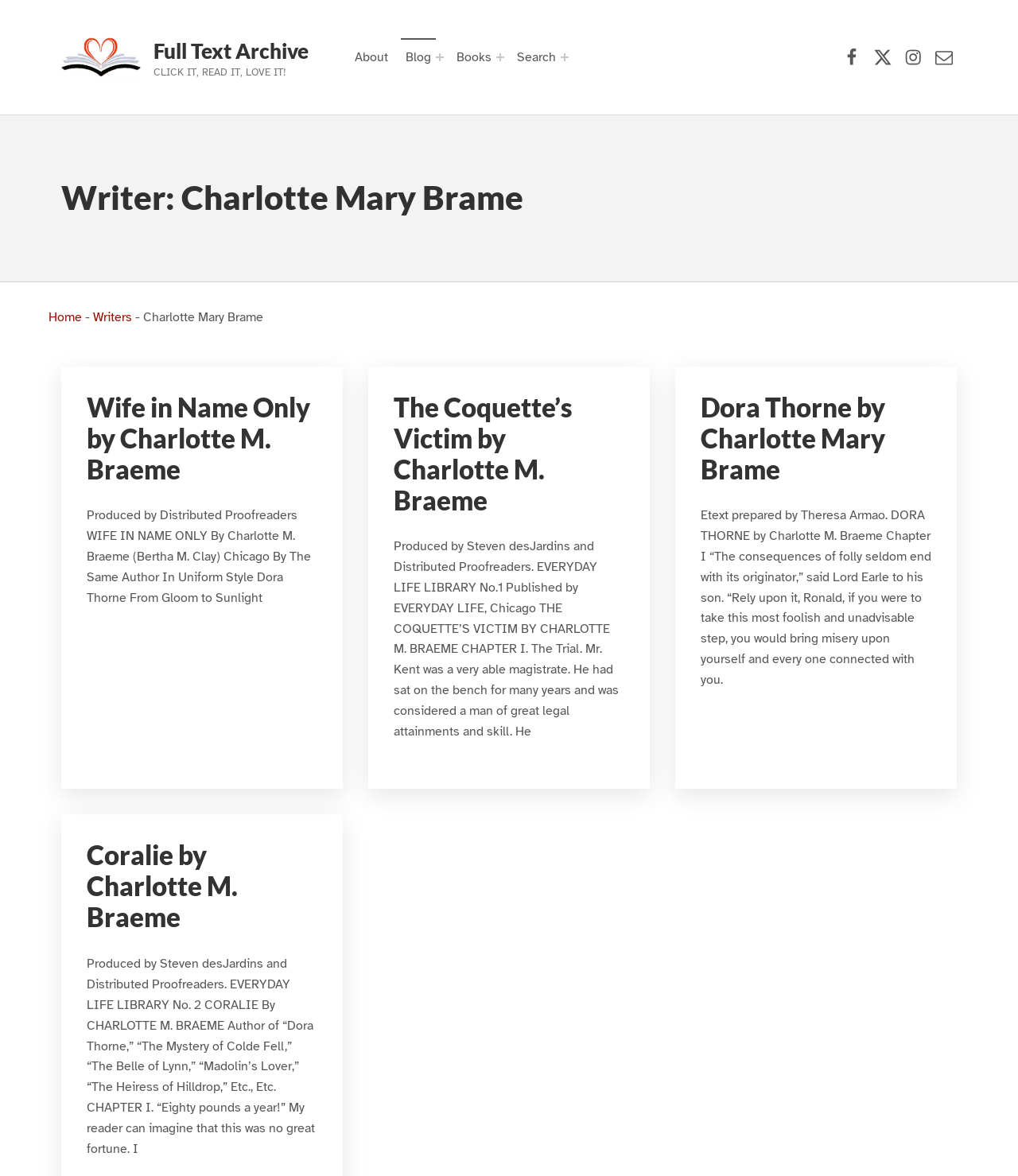Please identify the bounding box coordinates of the element I need to click to follow this instruction: "Click the 'About' link".

[0.343, 0.032, 0.386, 0.065]